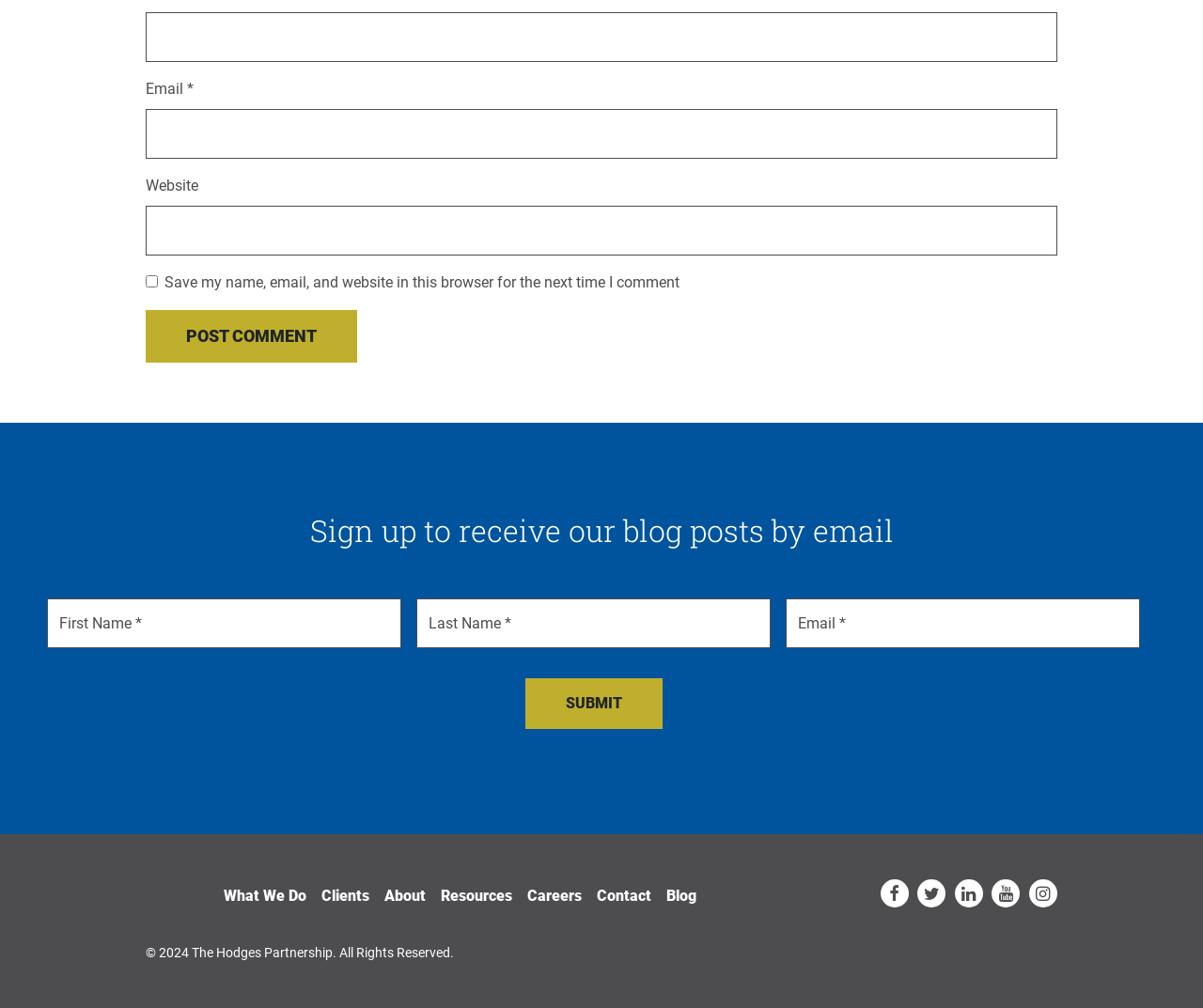Specify the bounding box coordinates of the element's region that should be clicked to achieve the following instruction: "Join Laurie's Newsletter". The bounding box coordinates consist of four float numbers between 0 and 1, in the format [left, top, right, bottom].

None